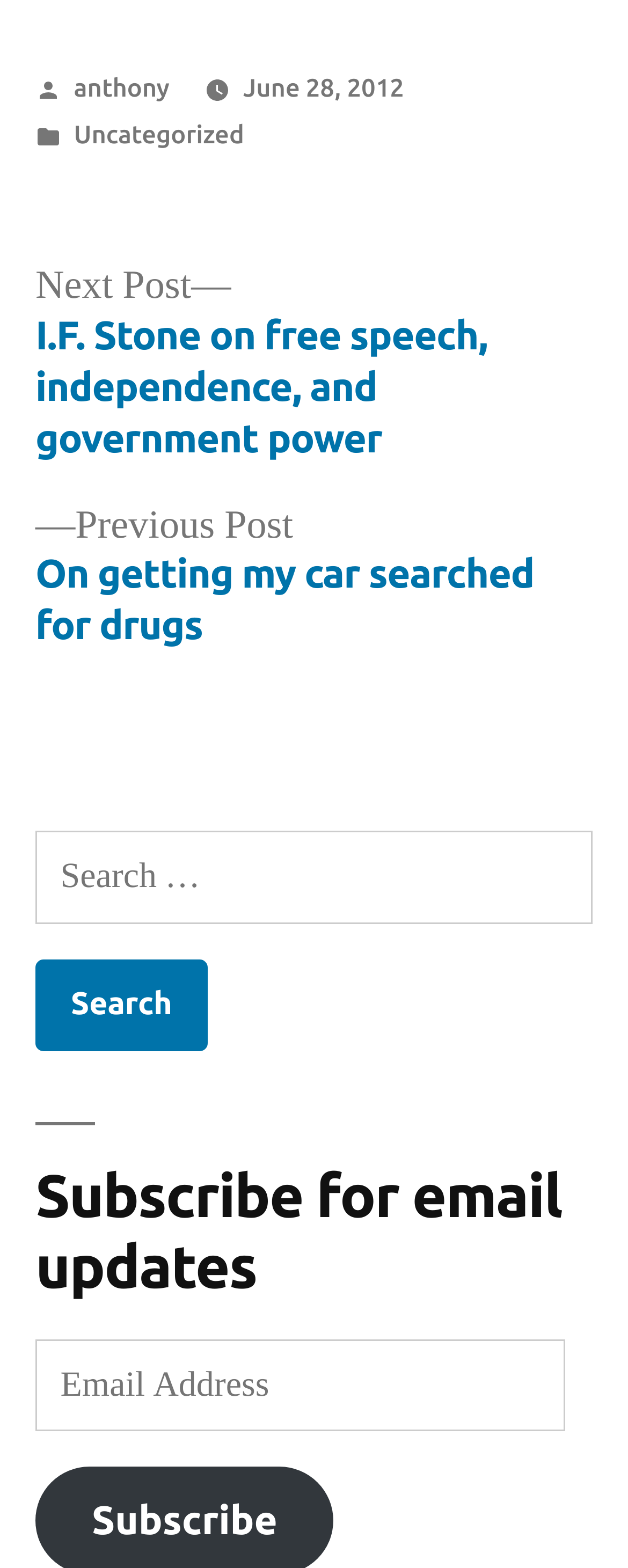Locate the bounding box coordinates of the clickable part needed for the task: "Search for posts".

[0.056, 0.53, 0.944, 0.67]